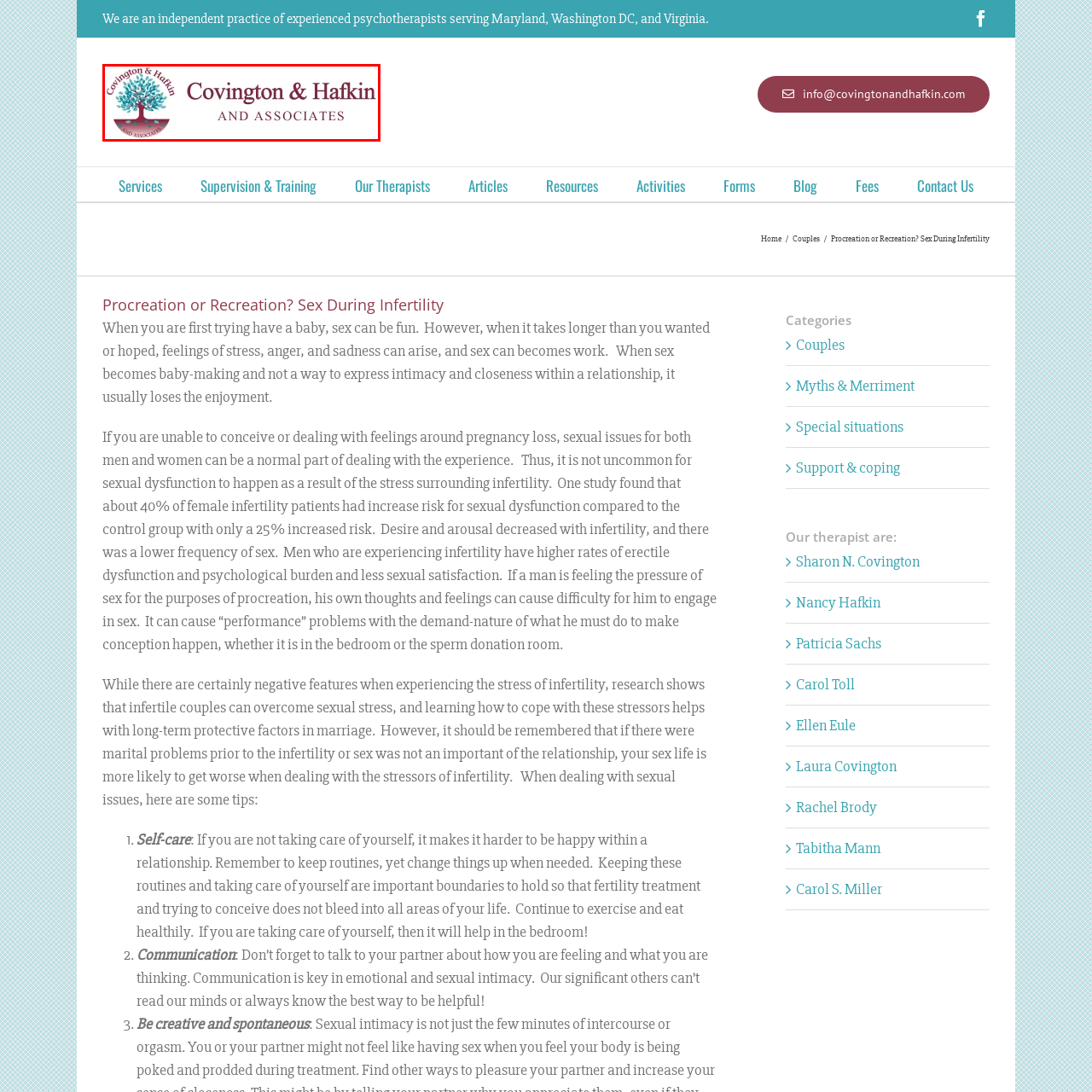Create a thorough description of the image portion outlined in red.

The image features the logo of Covington & Hafkin and Associates, a practice that specializes in psychotherapy. The logo prominently includes the name "Covington & Hafkin" displayed in a sophisticated font, accompanied by the phrase "AND ASSOCIATES." A stylized tree graphic, often symbolizing growth and healing, adds a visual element to the branding, reflecting the therapeutic focus of the practice. This logo represents their commitment to providing support and guidance to clients in Maryland, Washington DC, and Virginia, emphasizing their experience and dedication in the field of mental health services.